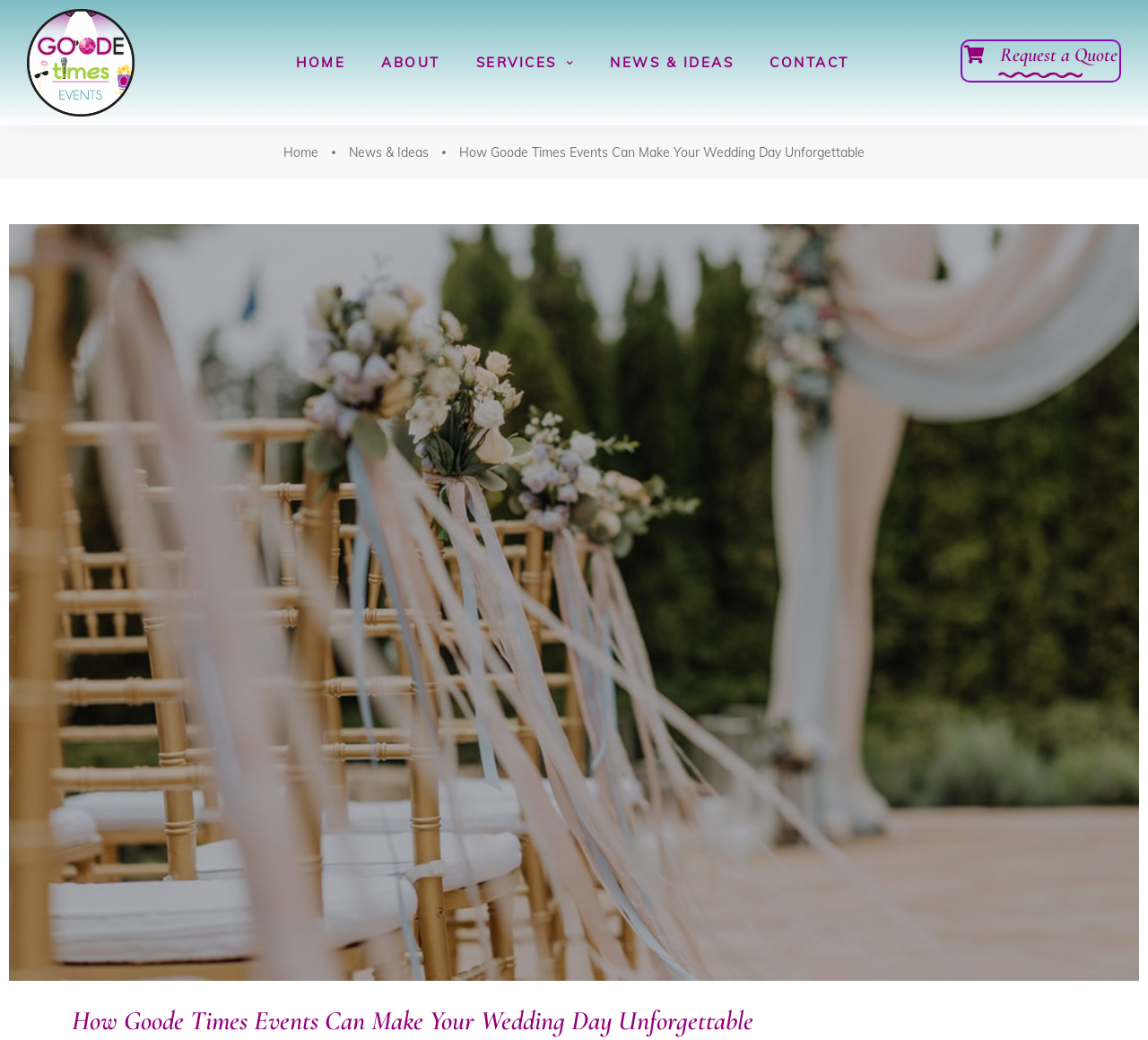Locate the bounding box coordinates of the element that should be clicked to fulfill the instruction: "Click the Goode Times Events logo".

[0.023, 0.009, 0.117, 0.112]